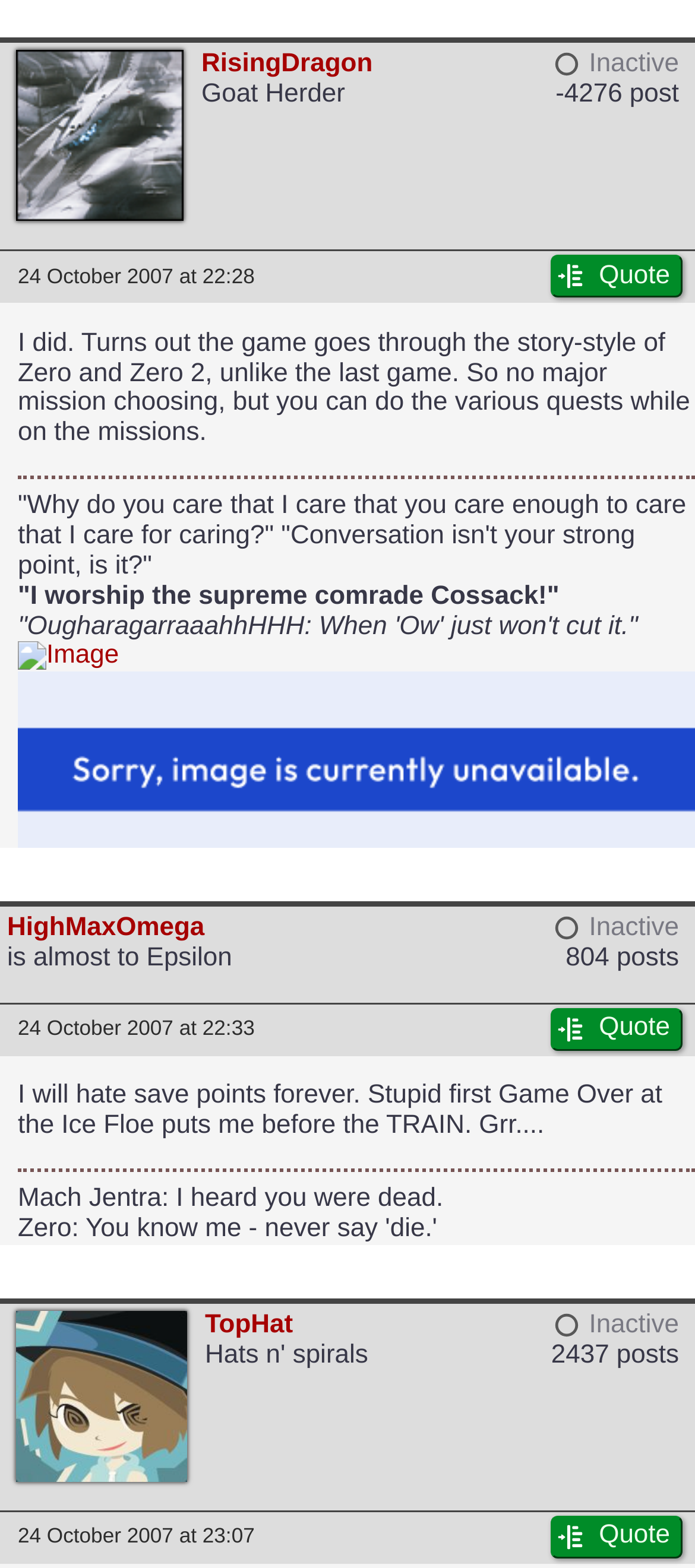What is the username of the first poster?
Use the information from the screenshot to give a comprehensive response to the question.

The first poster's username is 'RisingDragon' which is mentioned in the link element with the text 'RisingDragon' at the top of the webpage.